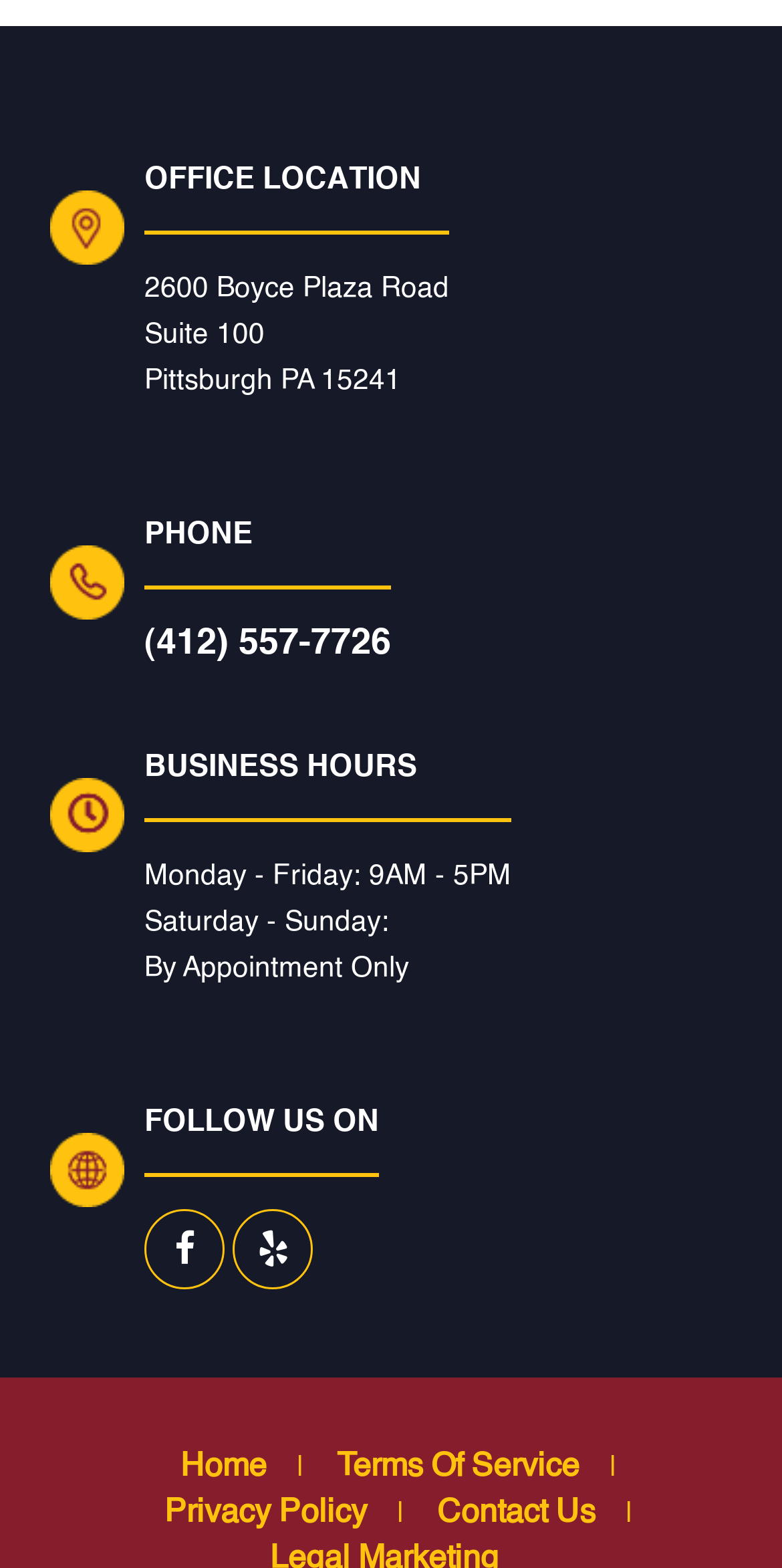Locate the bounding box coordinates of the UI element described by: "Privacy Policy". The bounding box coordinates should consist of four float numbers between 0 and 1, i.e., [left, top, right, bottom].

[0.185, 0.955, 0.495, 0.976]